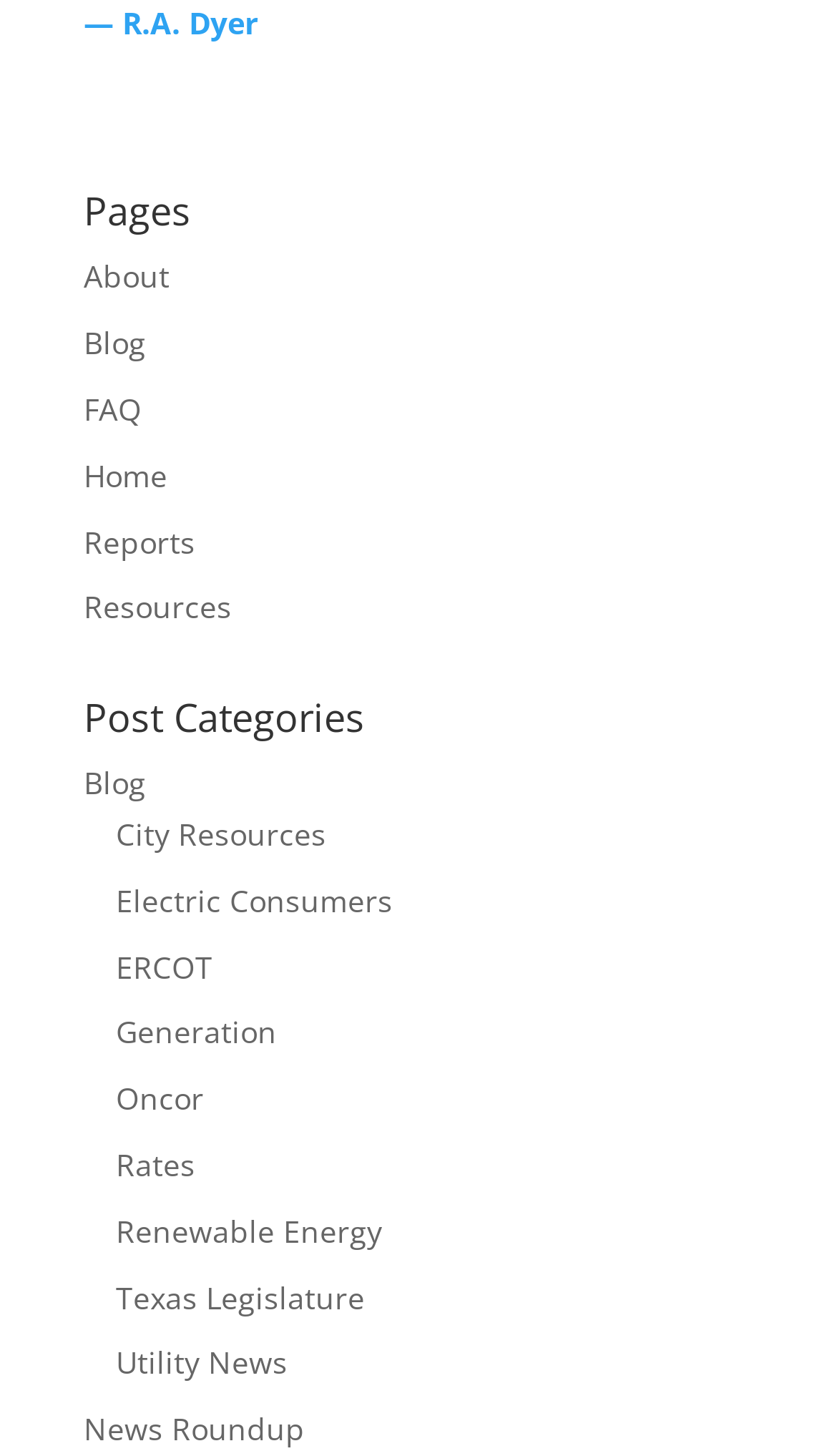With reference to the screenshot, provide a detailed response to the question below:
How many categories are related to energy?

I counted the number of links related to energy under 'Post Categories', including 'Electric Consumers', 'ERCOT', 'Generation', 'Oncor', and 'Renewable Energy', and found 5 categories in total.